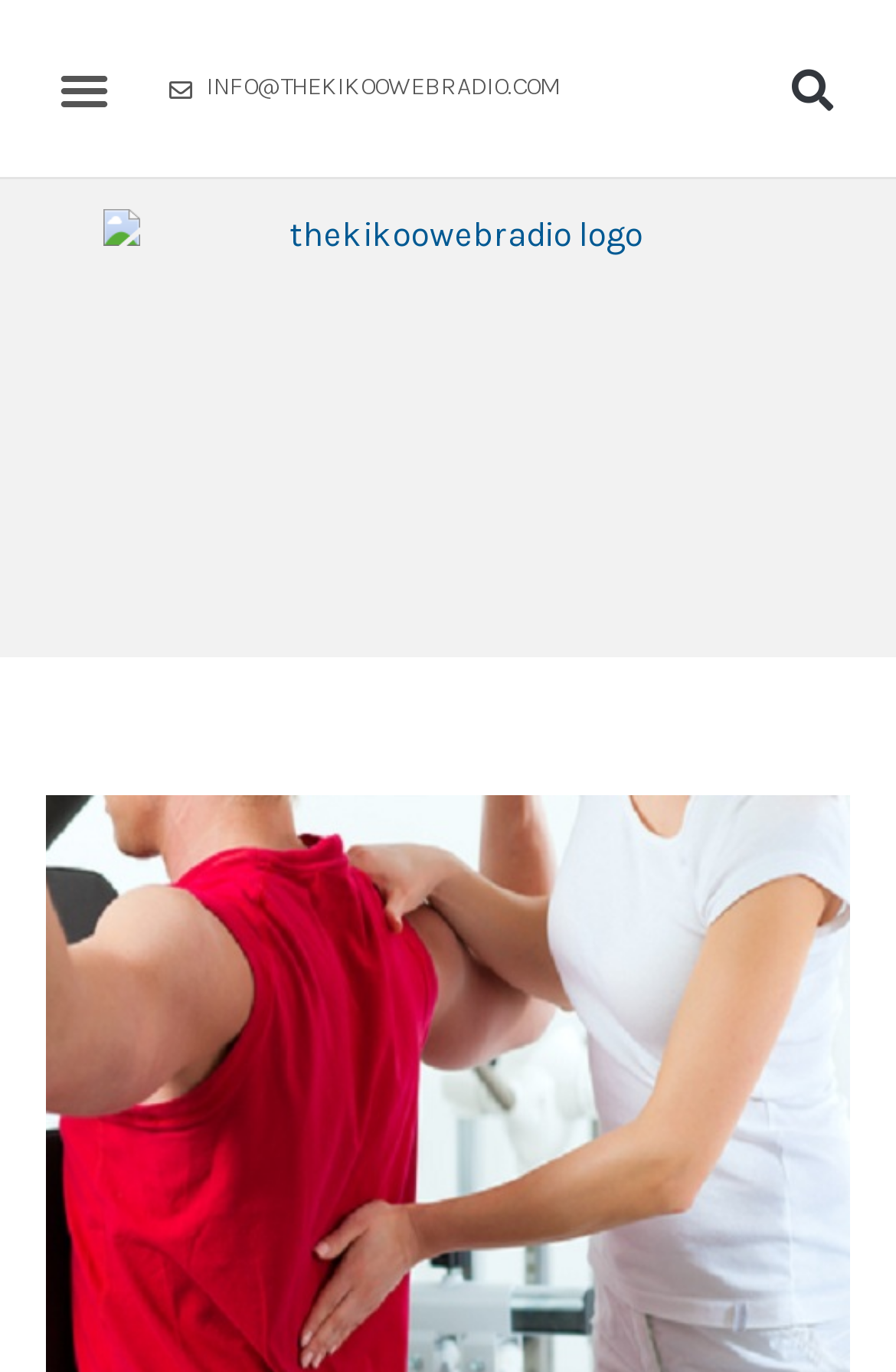What is the headline of the webpage?

More than Relief and Relaxation: Benefits of Sports Massage